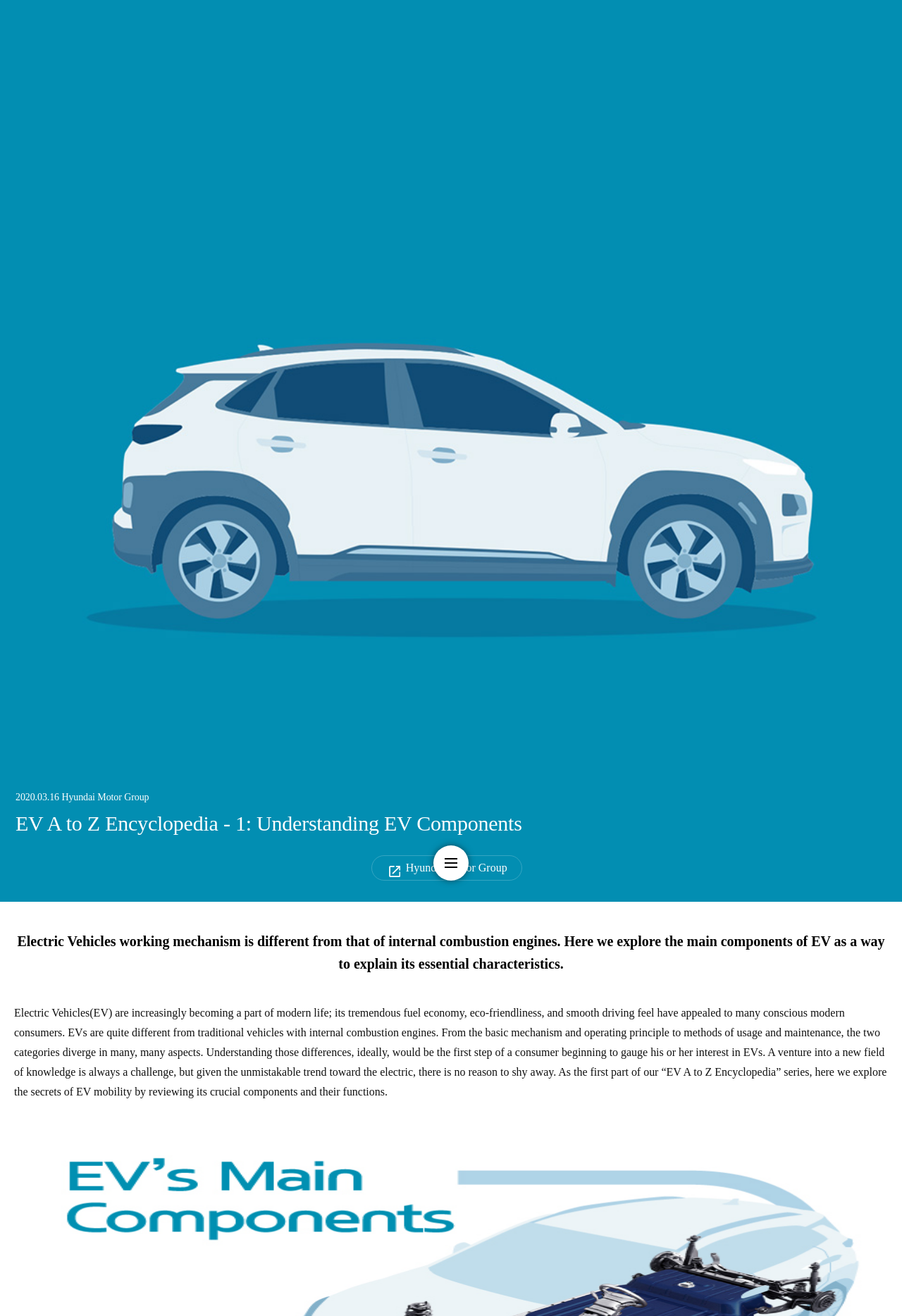Determine the bounding box coordinates for the UI element described. Format the coordinates as (top-left x, top-left y, bottom-right x, bottom-right y) and ensure all values are between 0 and 1. Element description: nav-menu

[0.48, 0.642, 0.52, 0.669]